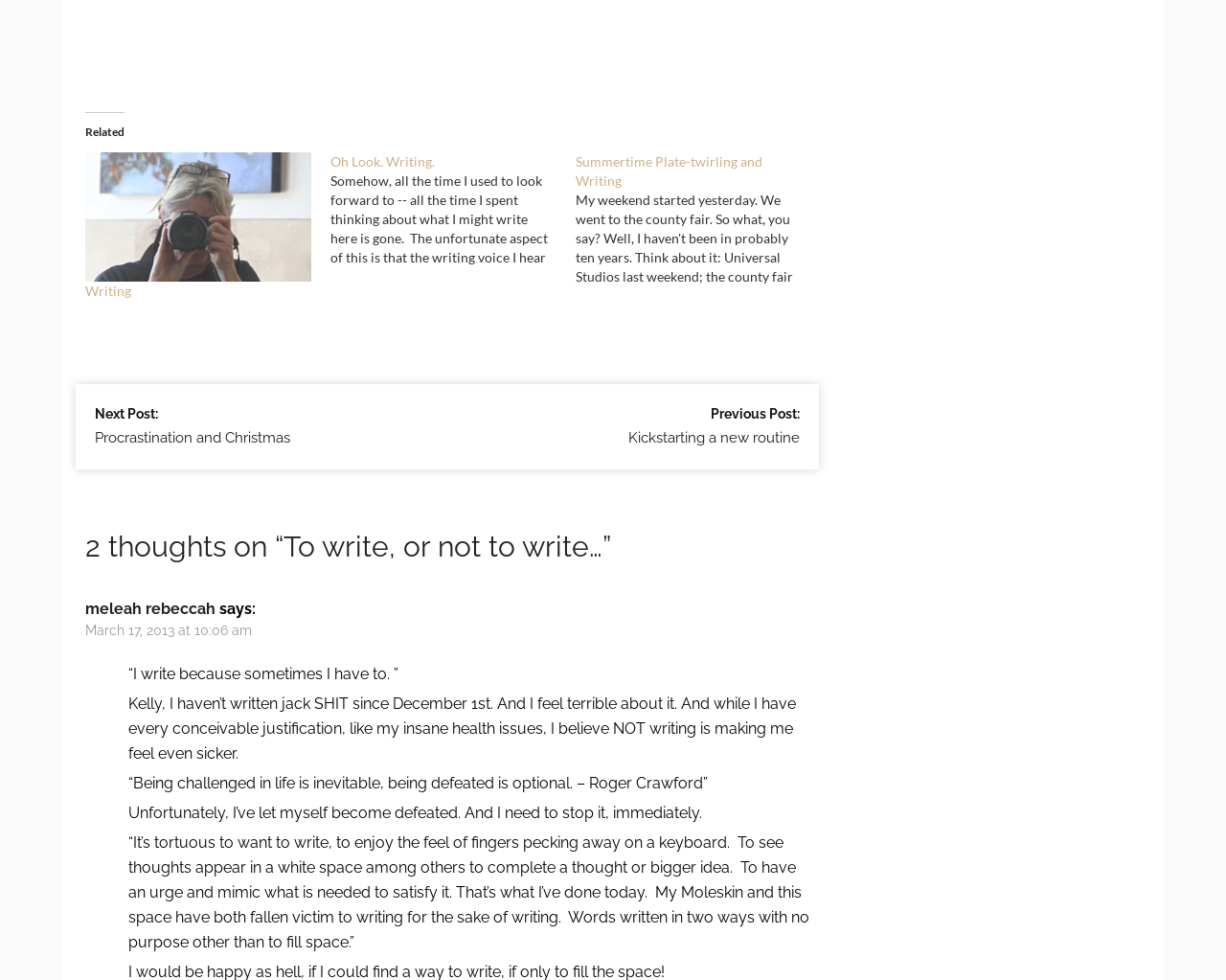Find the bounding box coordinates of the area to click in order to follow the instruction: "Read the post 'Summertime Plate-twirling and Writing'".

[0.47, 0.156, 0.67, 0.292]